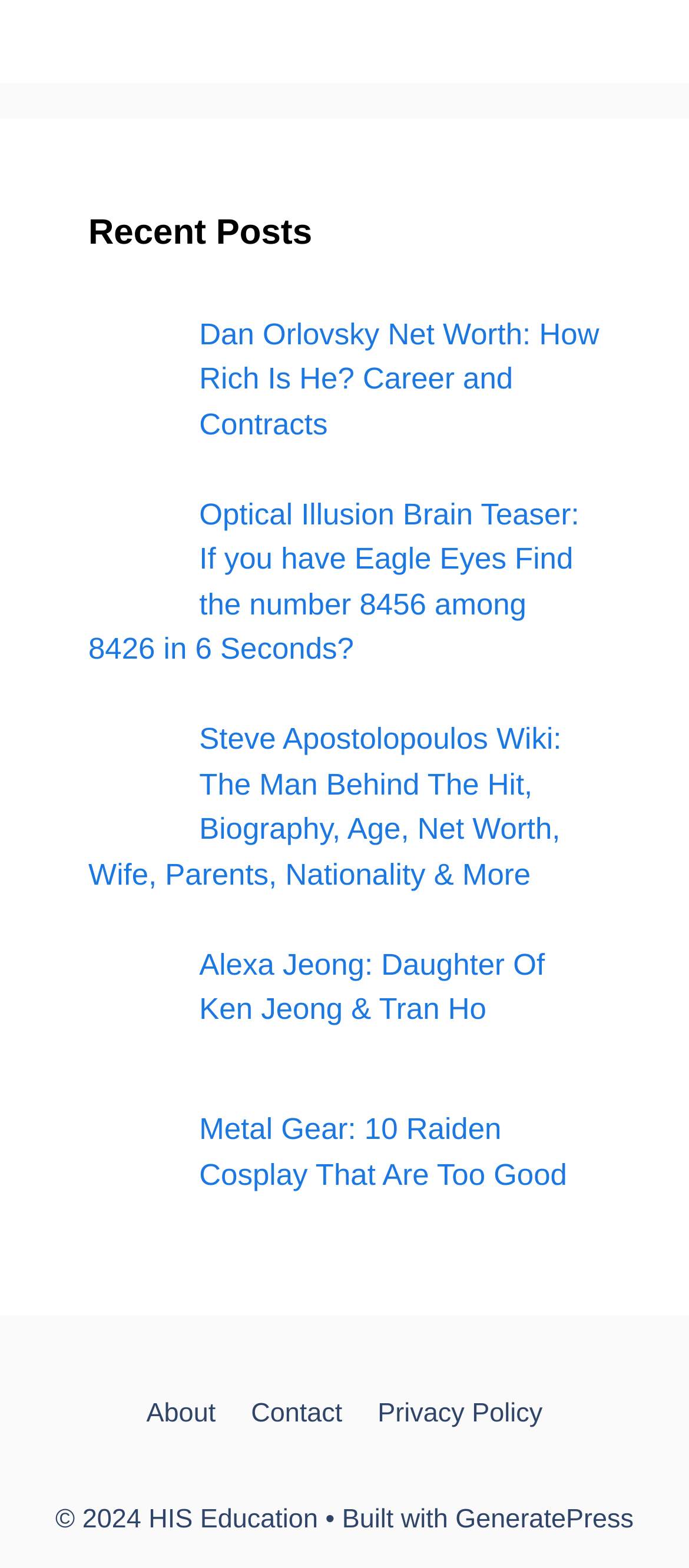What is the name of the website builder?
Please give a detailed and elaborate answer to the question based on the image.

The website builder is mentioned at the bottom of the webpage, and it says '• Built with GeneratePress'.